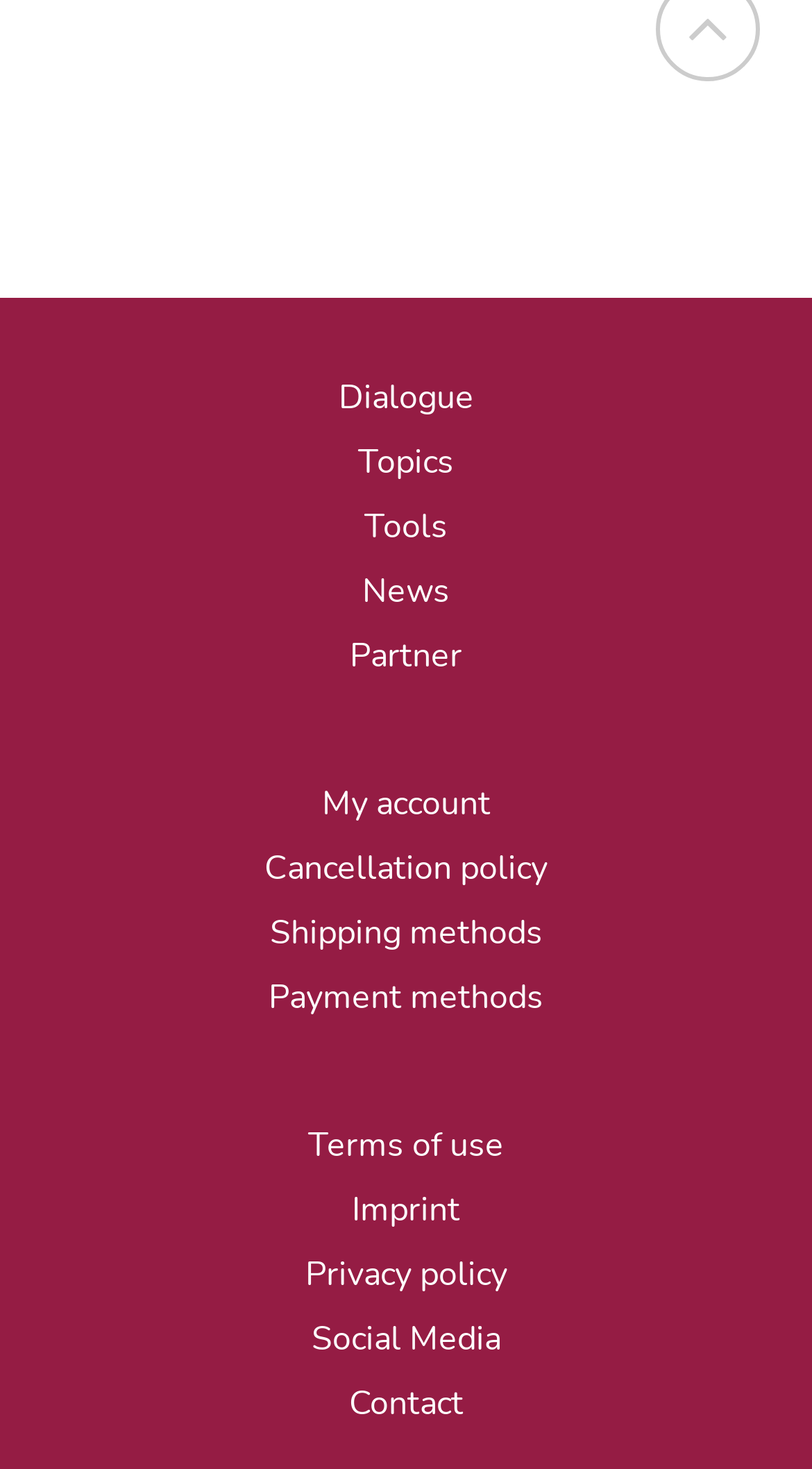Refer to the image and provide a thorough answer to this question:
How many links are there in the top half of the webpage?

I compared the y1 and y2 coordinates of each link's bounding box to determine their vertical positions. The links with y2 coordinates less than 0.5 are 'Dialogue', 'Topics', 'Tools', and 'News', which are all located in the top half of the webpage.